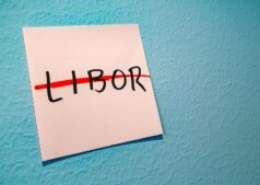Based on the visual content of the image, answer the question thoroughly: What is being phased out in financial markets?

The image displays a handwritten note with the word 'LIBOR' prominently featured, and a bold red line crossing through it. This visual element signifies the significant changes within financial markets regarding the London Interbank Offered Rate (LIBOR), reflecting its phase-out as a reference rate in favor of alternative benchmarks.